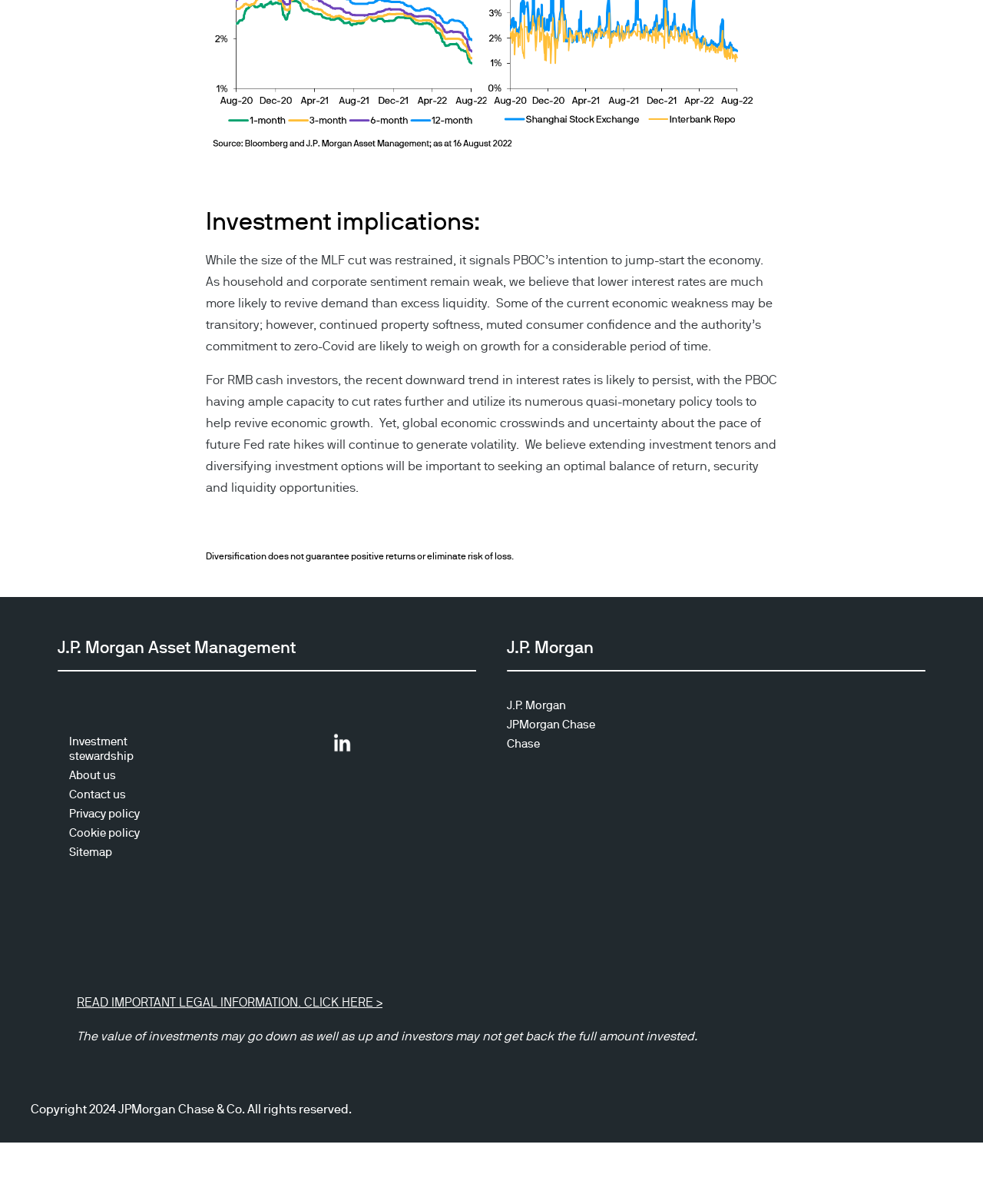Pinpoint the bounding box coordinates of the element you need to click to execute the following instruction: "Click on the 'J.P. Morgan' link". The bounding box should be represented by four float numbers between 0 and 1, in the format [left, top, right, bottom].

[0.516, 0.58, 0.689, 0.592]